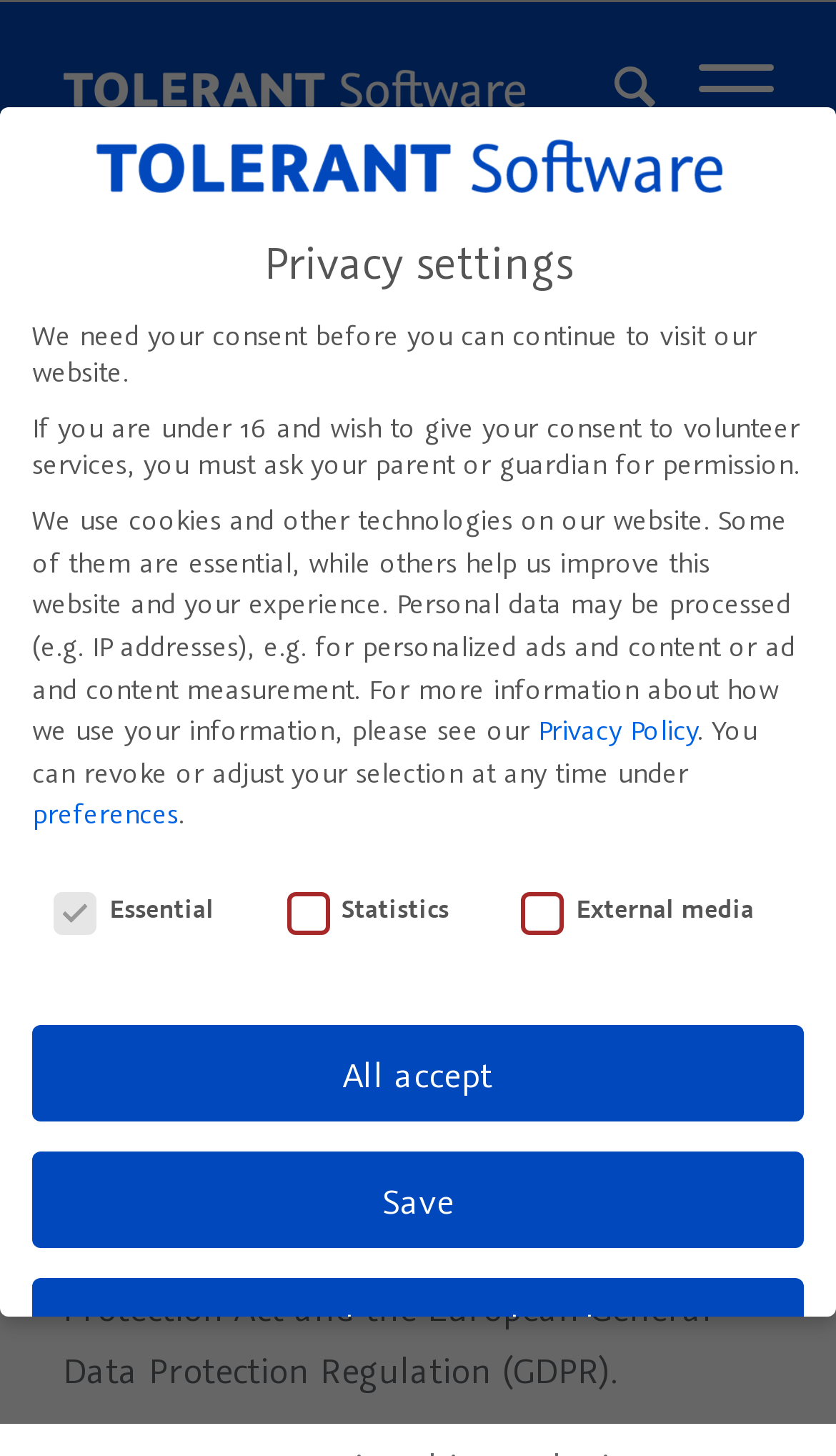What is the solution to the tricky handling of anonymized data?
Please interpret the details in the image and answer the question thoroughly.

The solution to the tricky handling of anonymized data can be found in the static text element which states 'About the tricky handling of anonymized data, and an amazingly simple solution'.